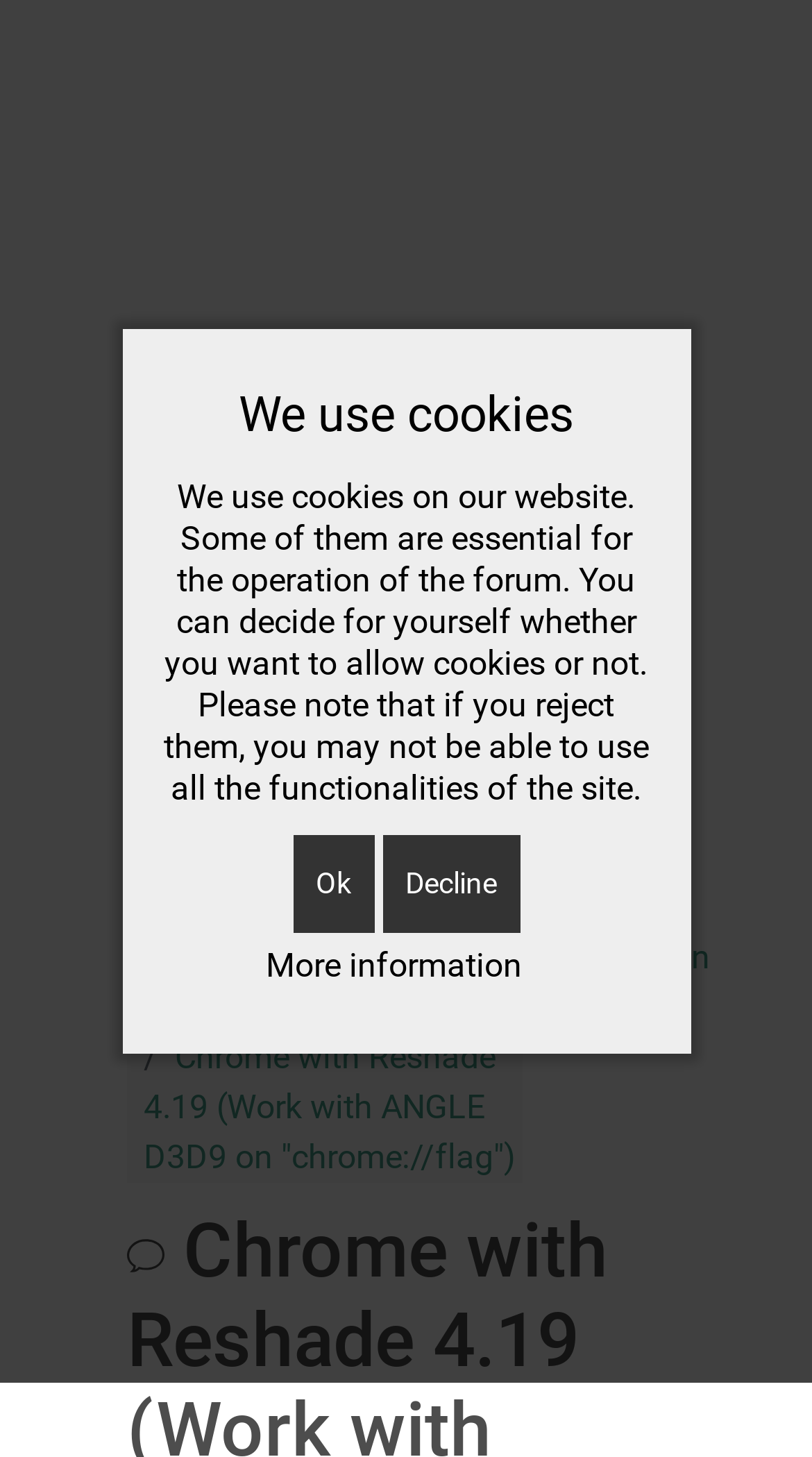Kindly determine the bounding box coordinates of the area that needs to be clicked to fulfill this instruction: "Go to the Forum page".

[0.213, 0.643, 0.331, 0.67]